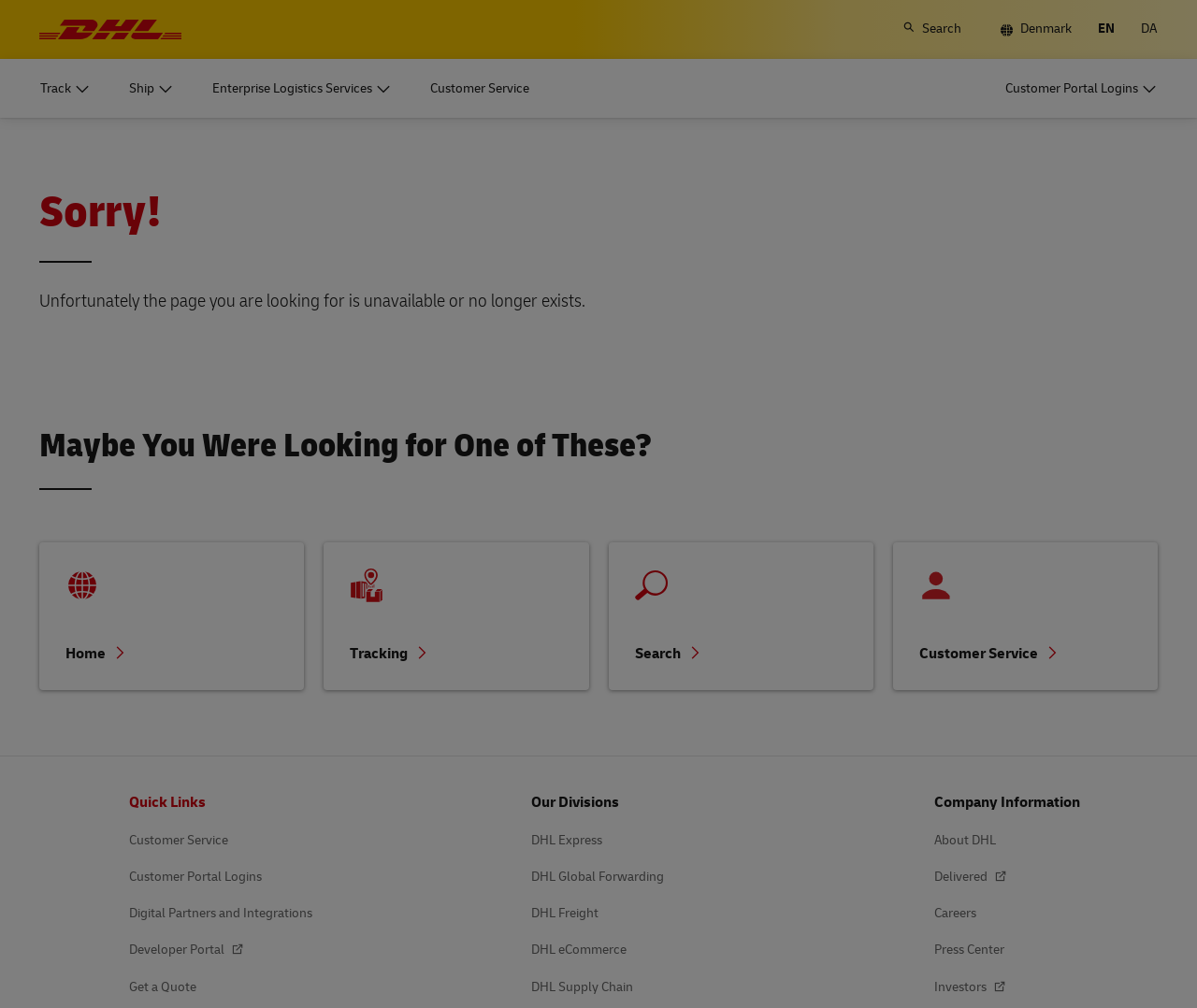What is the logo on the top left corner?
Based on the screenshot, provide your answer in one word or phrase.

DHL Logo